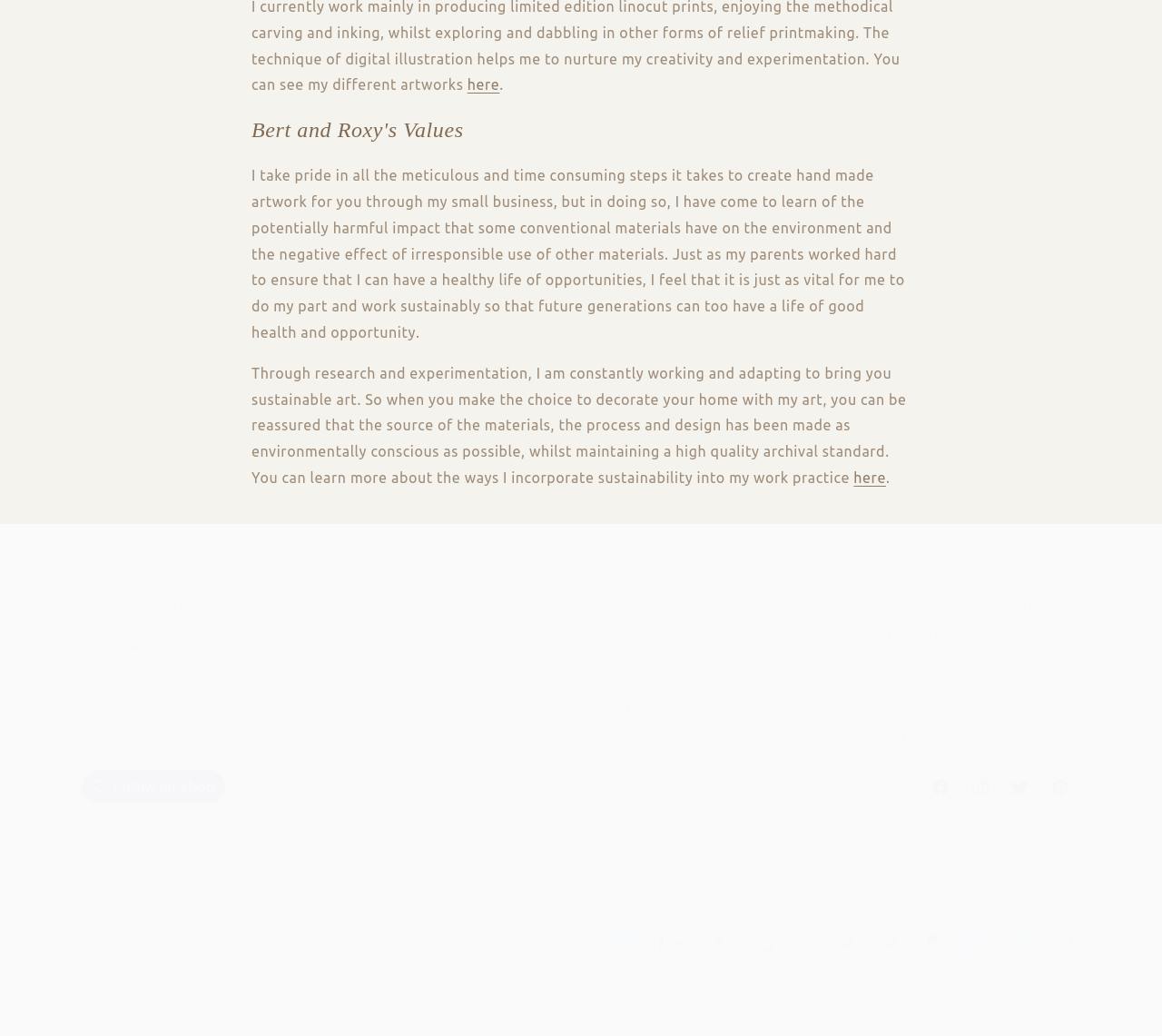What is the location of Bert and Roxy's studio?
Look at the image and answer the question using a single word or phrase.

Lancashire, UK